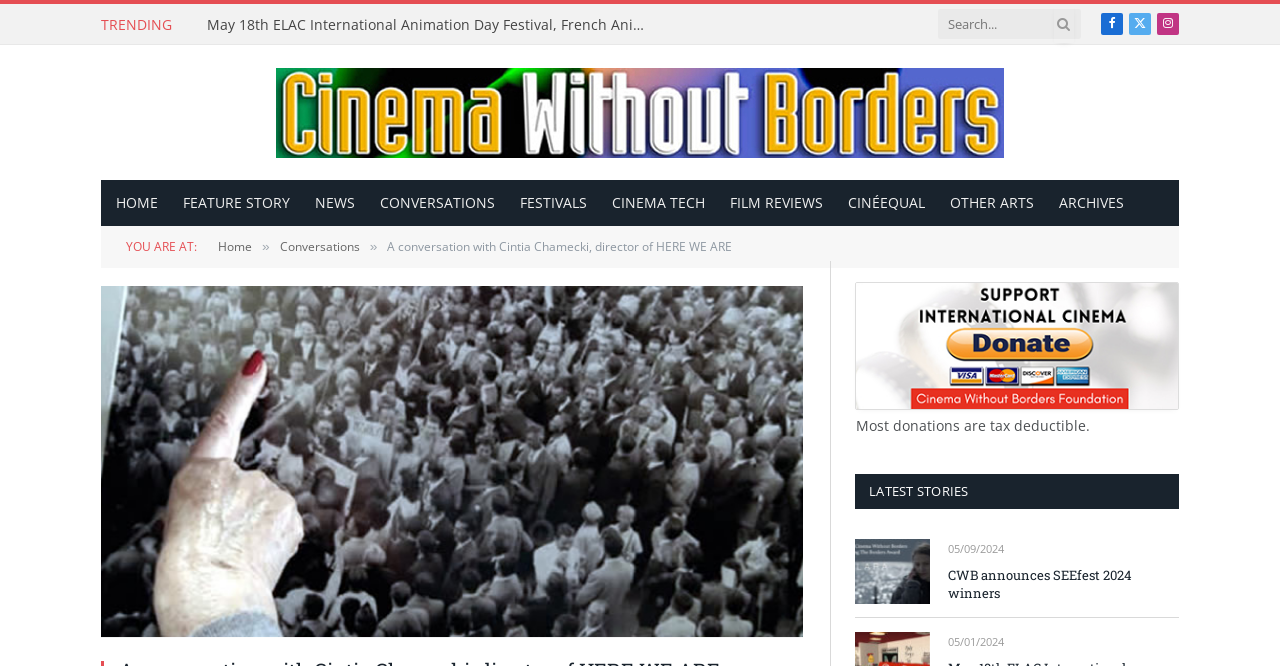Identify the bounding box of the UI element described as follows: "Conversations". Provide the coordinates as four float numbers in the range of 0 to 1 [left, top, right, bottom].

[0.218, 0.357, 0.281, 0.383]